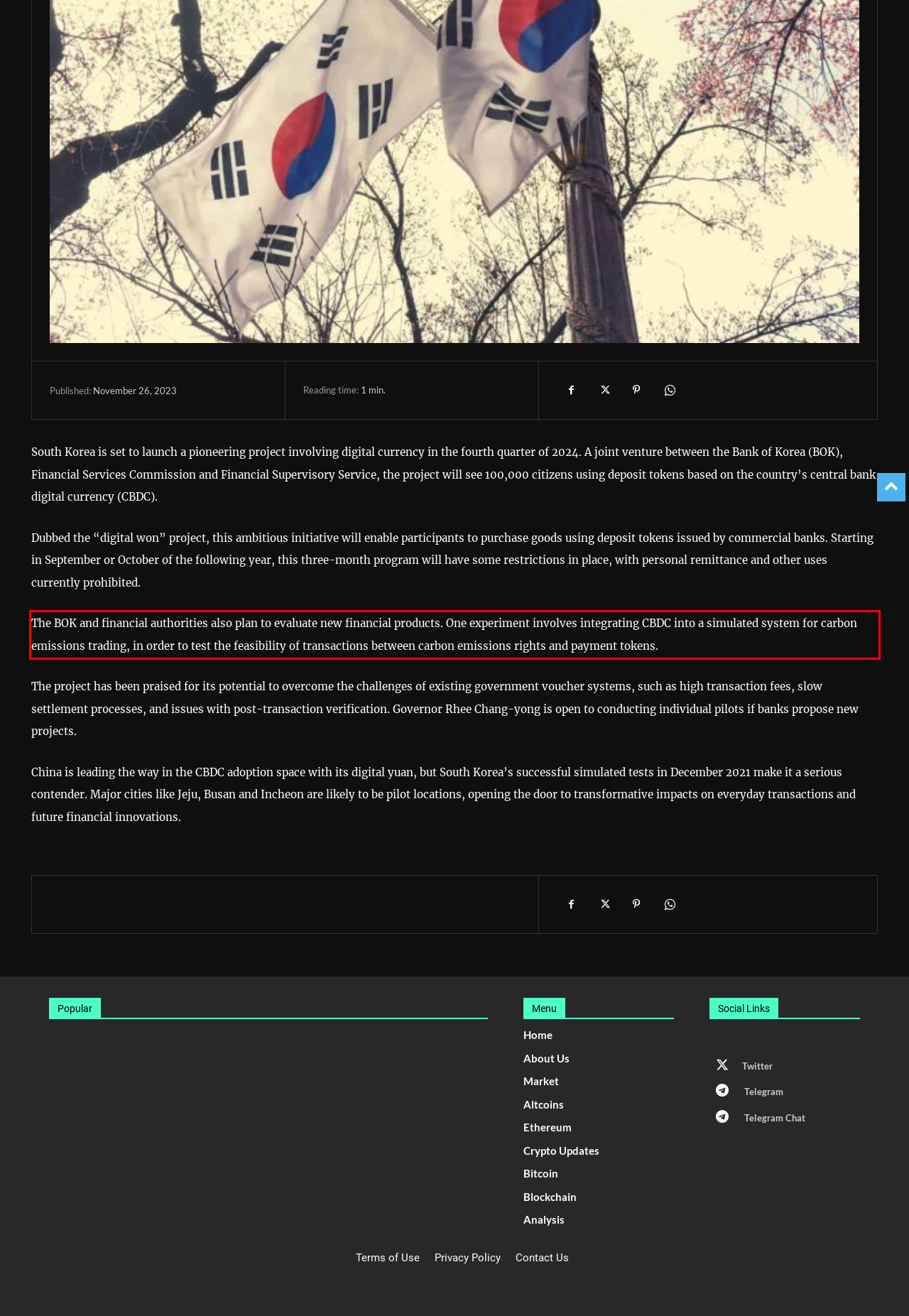Please analyze the screenshot of a webpage and extract the text content within the red bounding box using OCR.

The BOK and financial authorities also plan to evaluate new financial products. One experiment involves integrating CBDC into a simulated system for carbon emissions trading, in order to test the feasibility of transactions between carbon emissions rights and payment tokens.